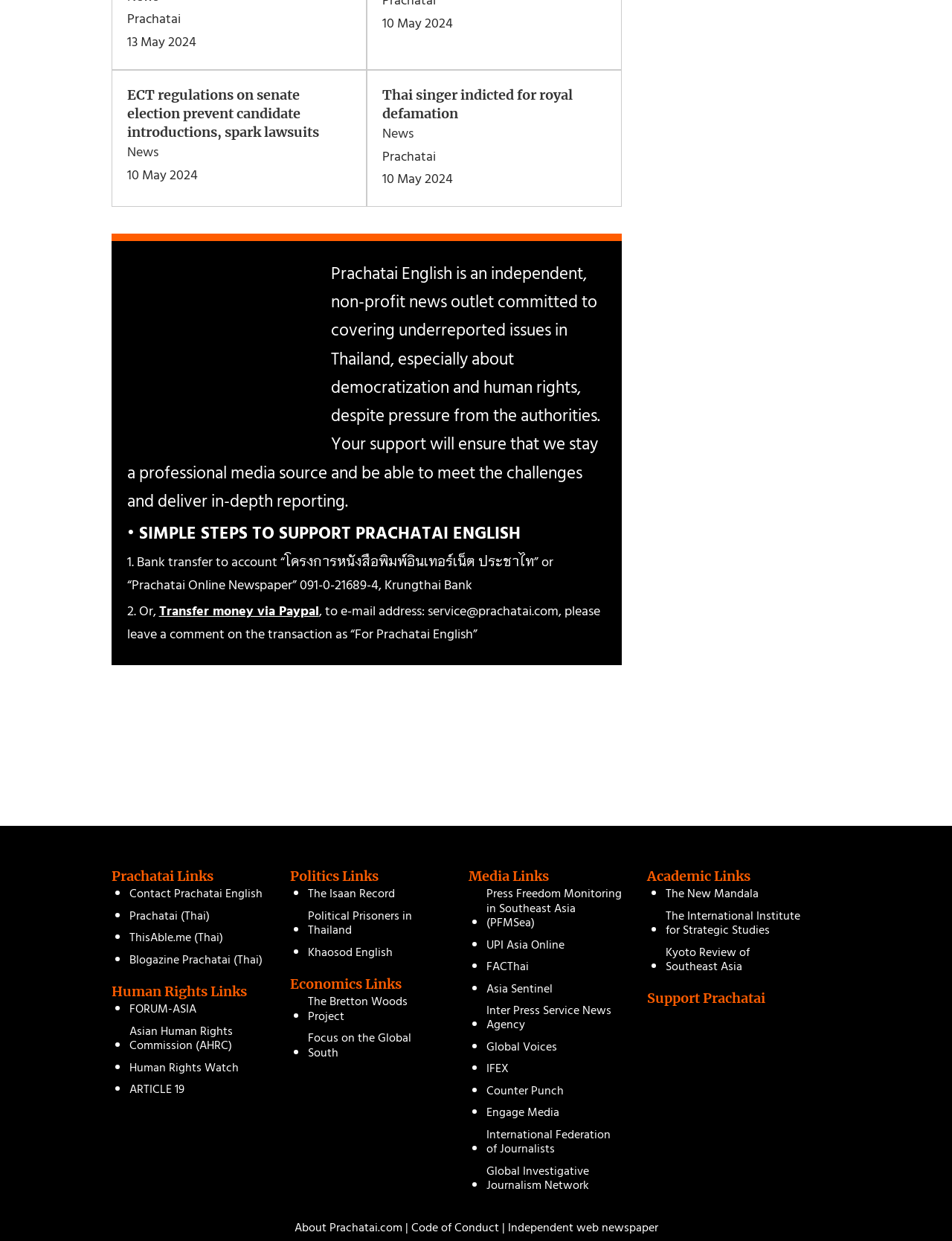Please determine the bounding box coordinates of the element's region to click in order to carry out the following instruction: "Click on 'The Isaan Record'". The coordinates should be four float numbers between 0 and 1, i.e., [left, top, right, bottom].

[0.324, 0.712, 0.415, 0.73]